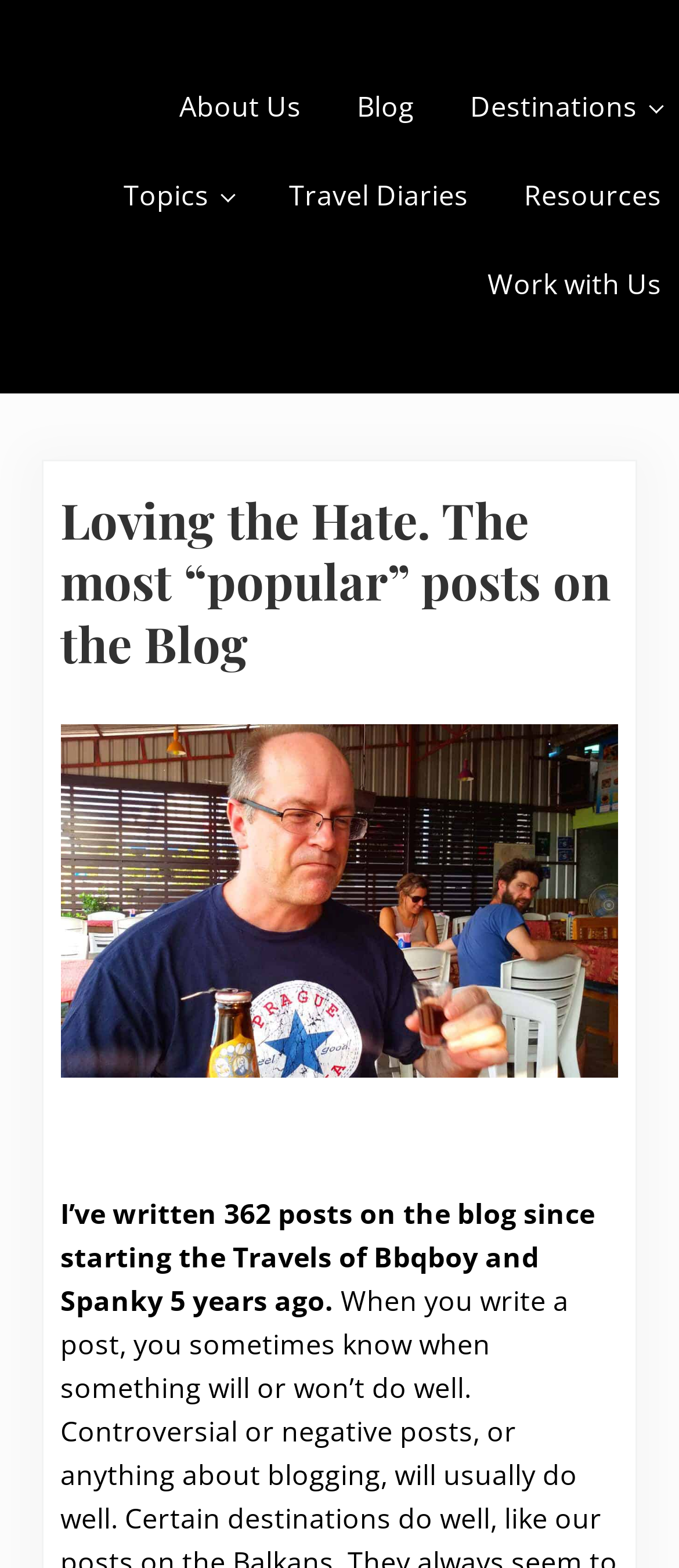What is the purpose of the links at the top of the page?
Examine the webpage screenshot and provide an in-depth answer to the question.

I inferred this answer by reading the text of the links at the top of the page, which are 'Skip to main content', 'Skip to header right navigation', and 'Skip to site footer'.